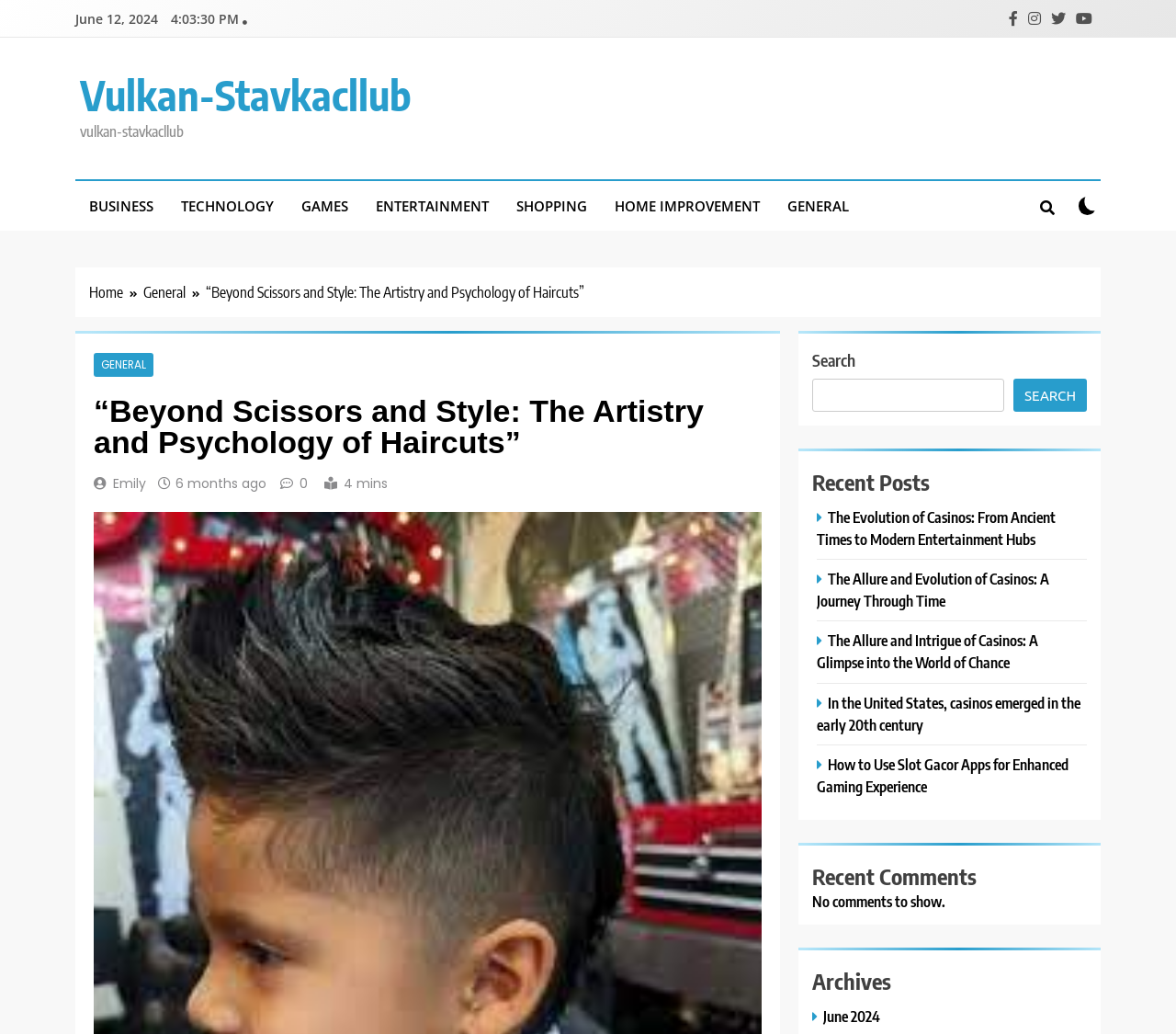Could you provide the bounding box coordinates for the portion of the screen to click to complete this instruction: "Share the article on social media"?

None